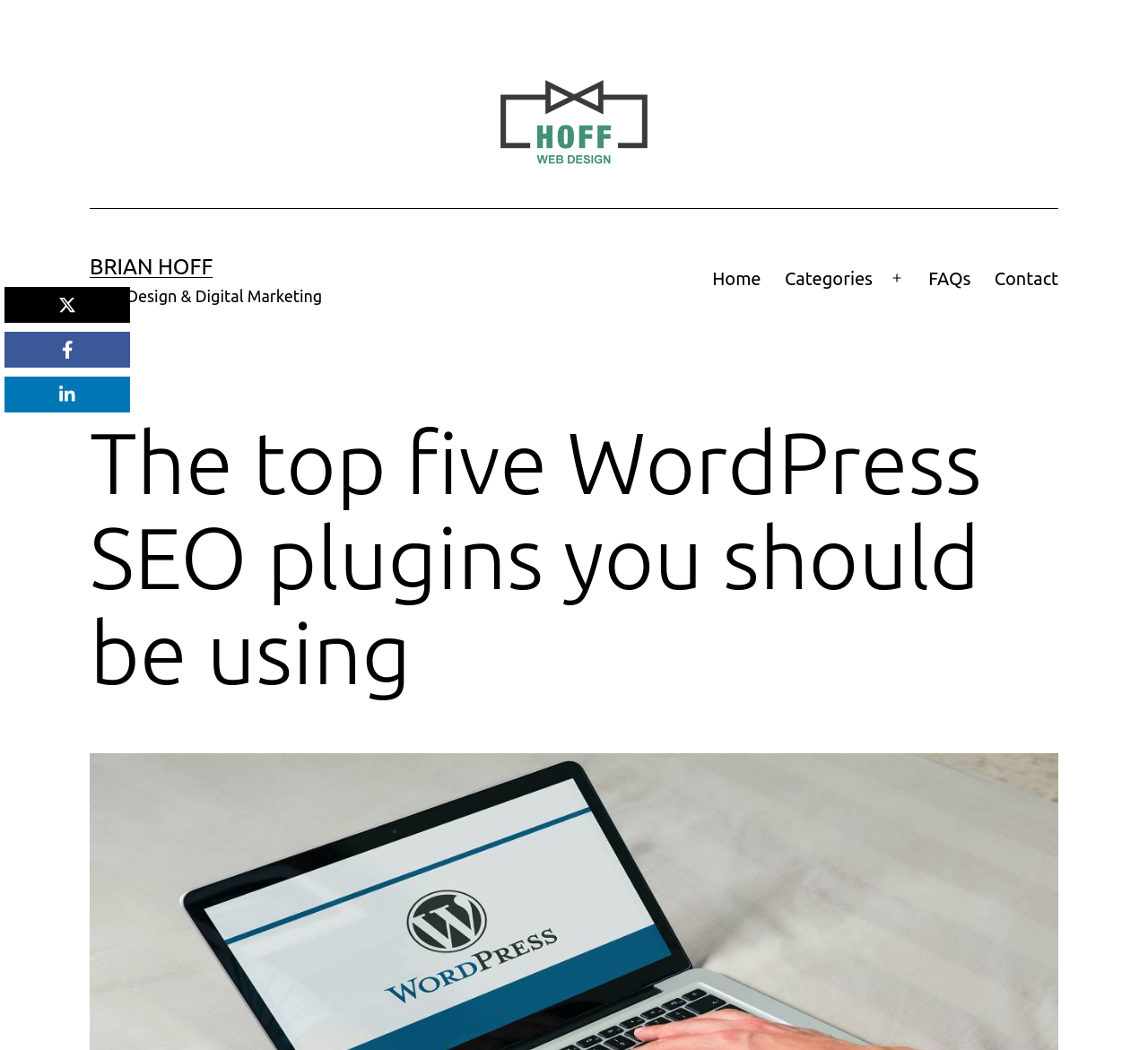Determine the bounding box coordinates of the region that needs to be clicked to achieve the task: "Open primary menu".

[0.764, 0.244, 0.798, 0.287]